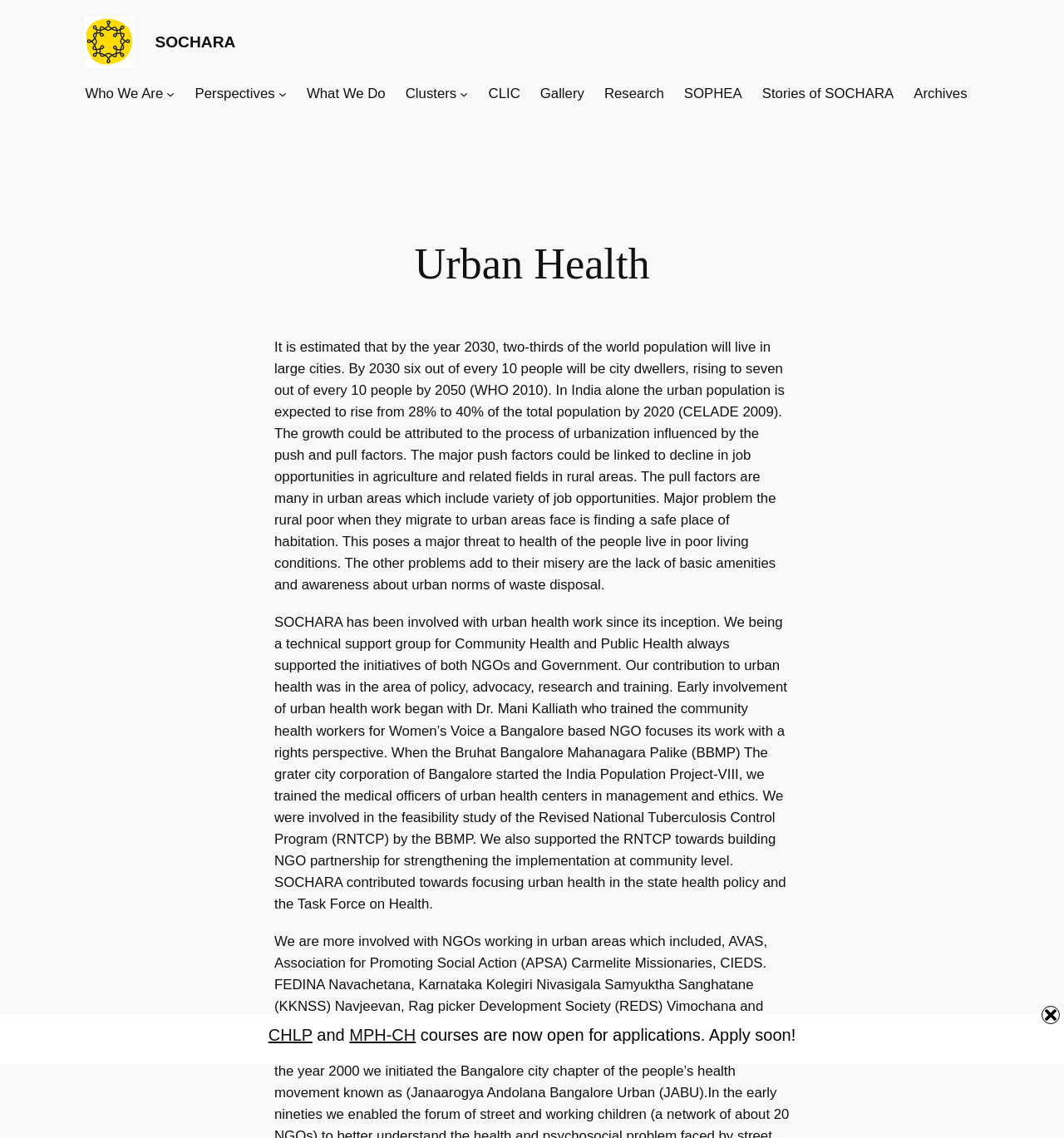Provide a single word or phrase to answer the given question: 
What is the name of the organization?

SOCHARA